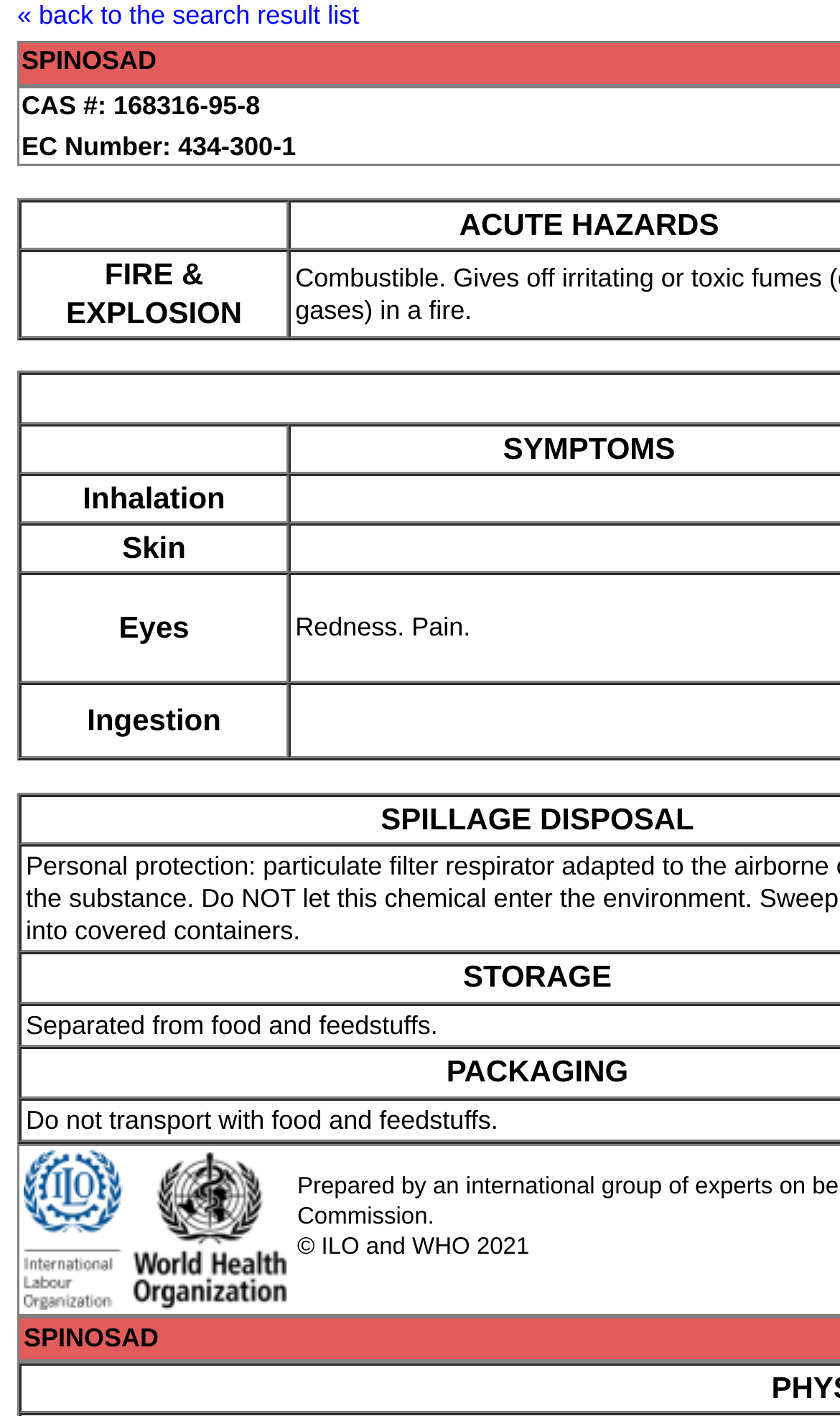What is the name of the substance?
Refer to the image and answer the question using a single word or phrase.

SPINOSAD